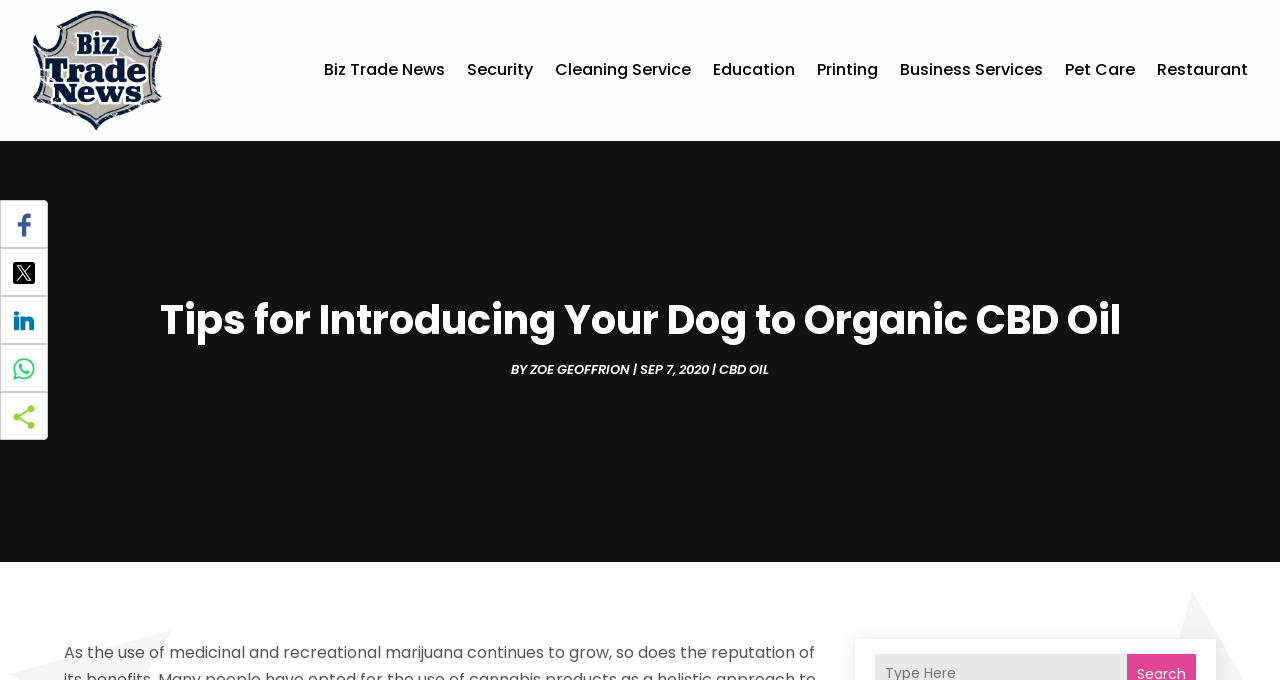Analyze the image and provide a detailed answer to the question: What is the date of the article?

I found a StaticText element with the text 'SEP 7, 2020' which is located at [0.5, 0.53, 0.554, 0.558]. This suggests that the article was published on SEP 7, 2020.